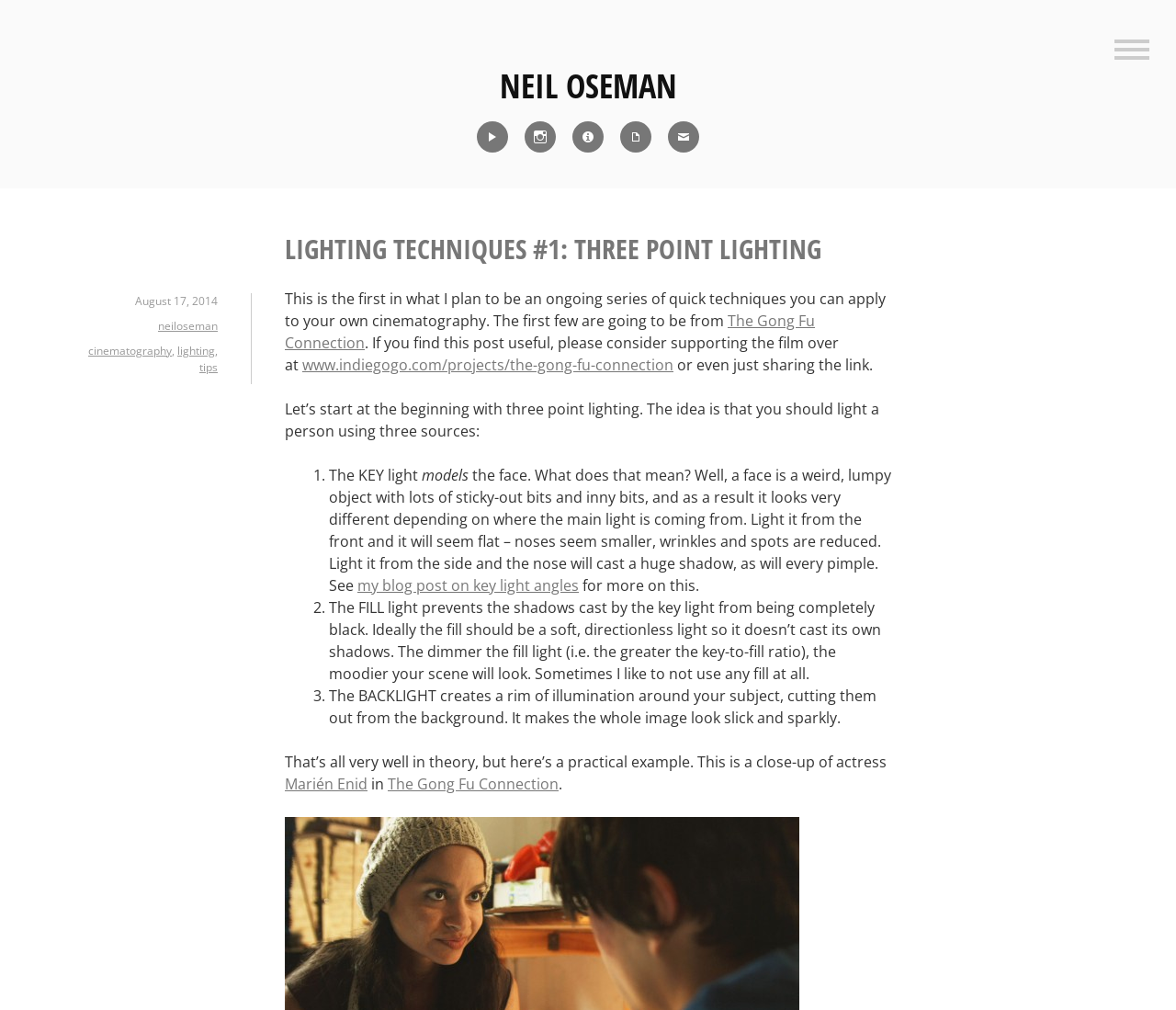What is the author's name?
Using the image provided, answer with just one word or phrase.

Neil Oseman